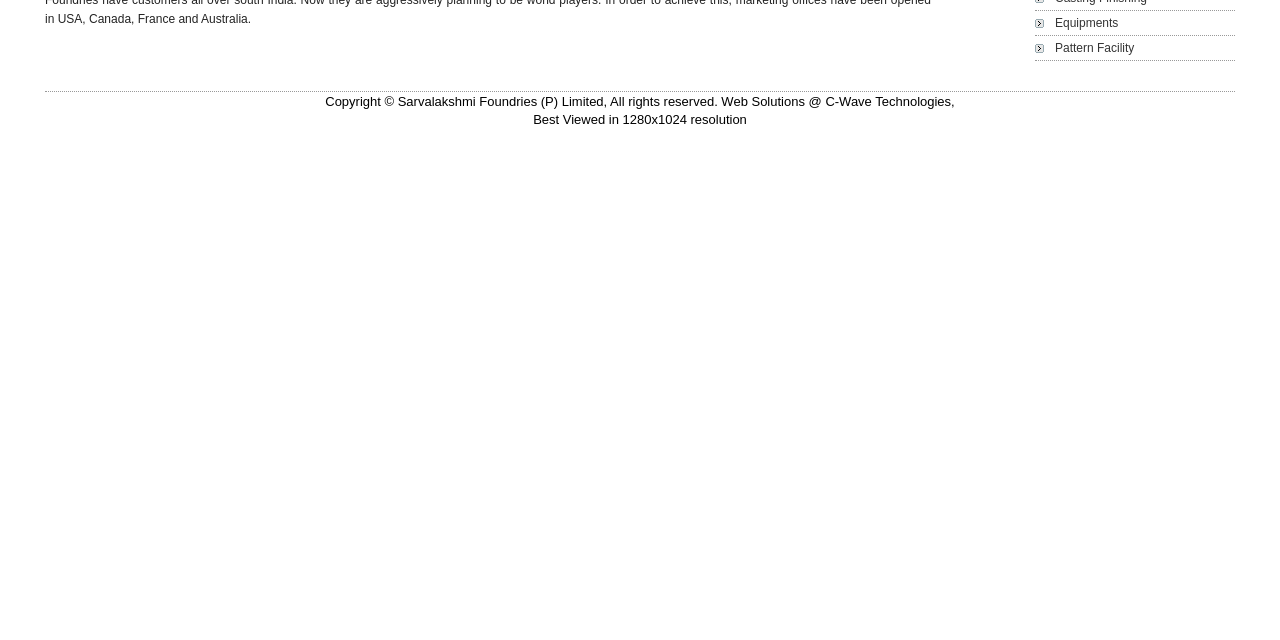Please predict the bounding box coordinates (top-left x, top-left y, bottom-right x, bottom-right y) for the UI element in the screenshot that fits the description: Equipments

[0.809, 0.017, 0.965, 0.056]